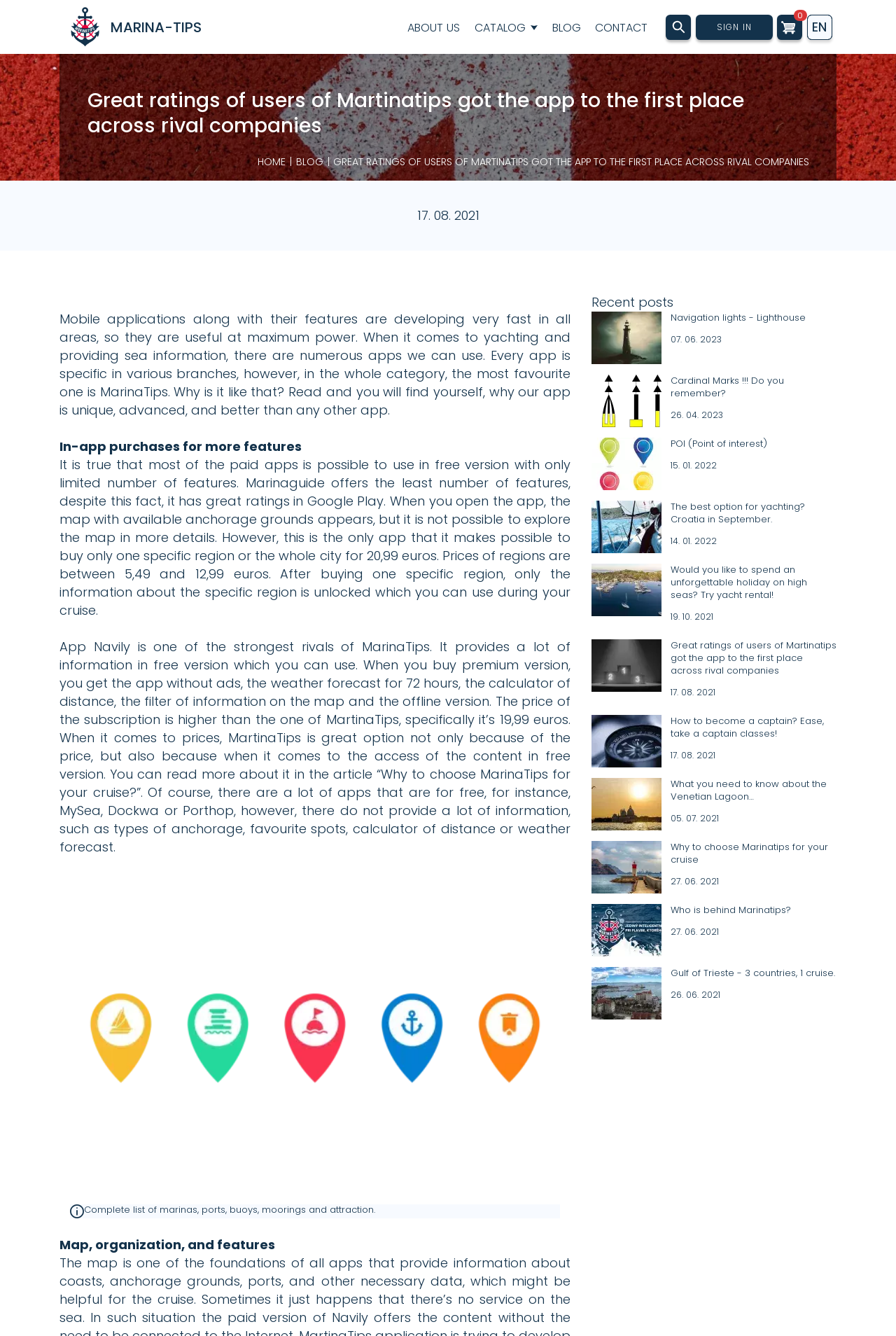Locate the bounding box coordinates of the clickable area needed to fulfill the instruction: "Select a language from the dropdown menu".

[0.9, 0.011, 0.929, 0.03]